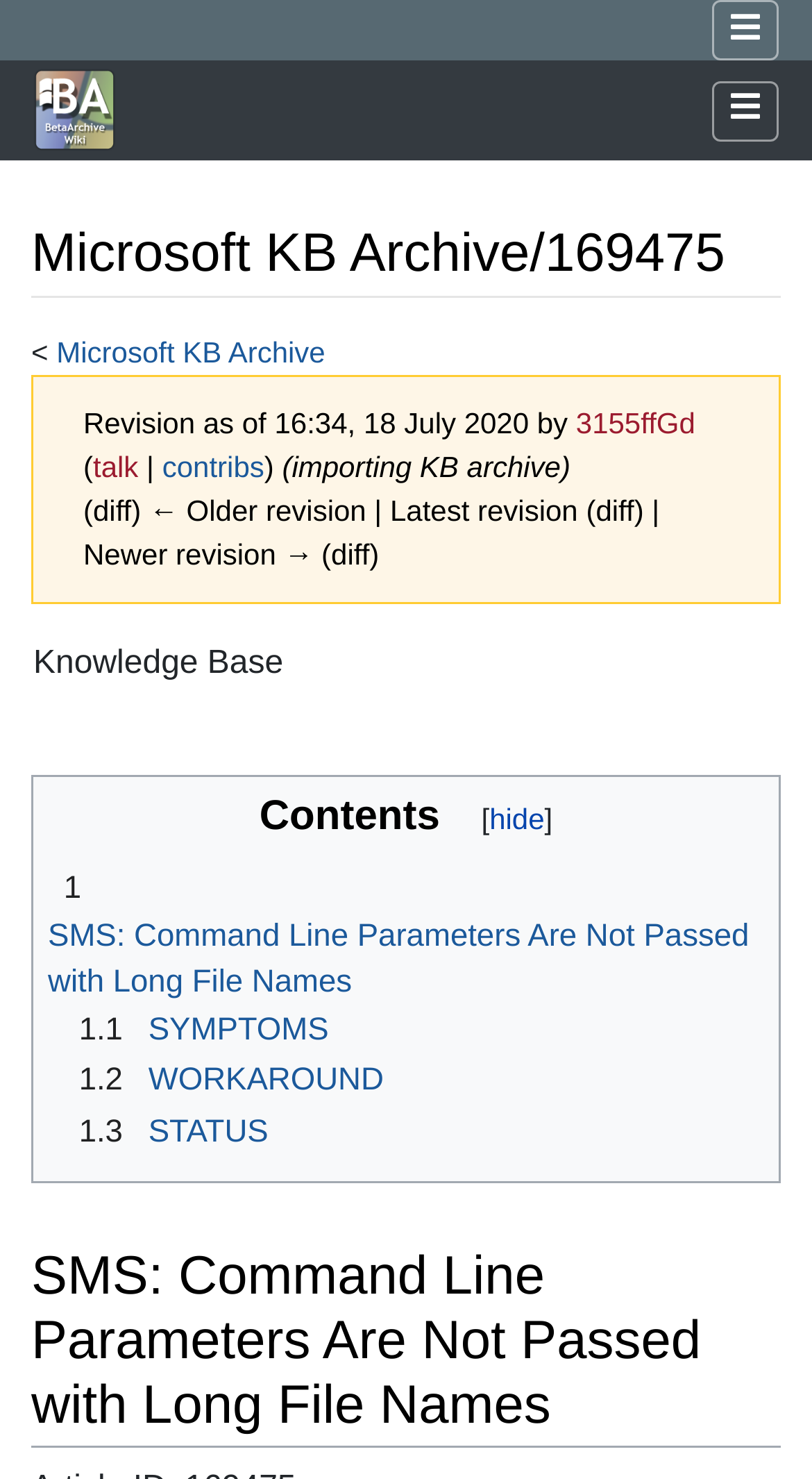Pinpoint the bounding box coordinates of the element that must be clicked to accomplish the following instruction: "Check Copyright information". The coordinates should be in the format of four float numbers between 0 and 1, i.e., [left, top, right, bottom].

None